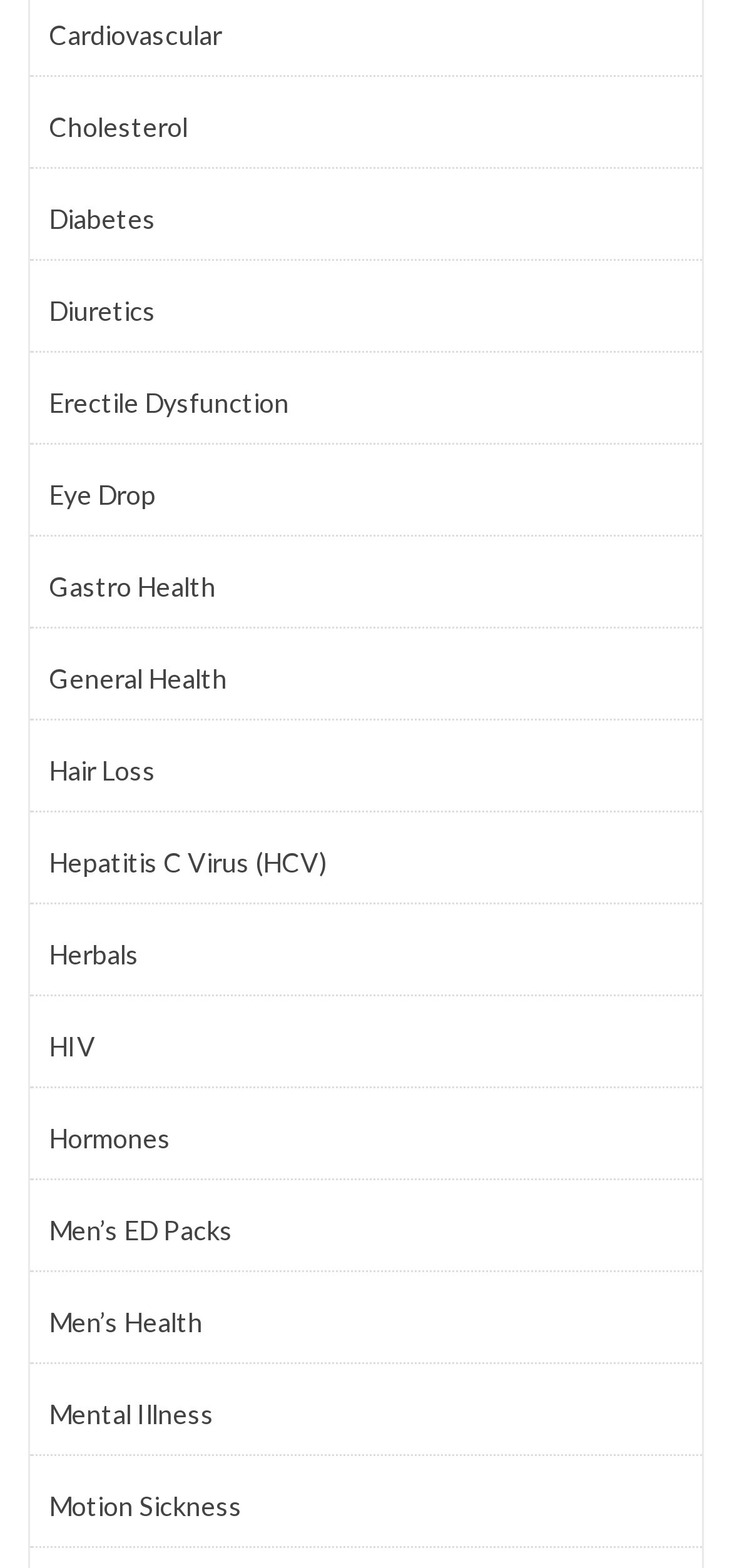Determine the bounding box coordinates of the clickable region to execute the instruction: "Click on Cardiovascular". The coordinates should be four float numbers between 0 and 1, denoted as [left, top, right, bottom].

[0.067, 0.008, 0.933, 0.036]